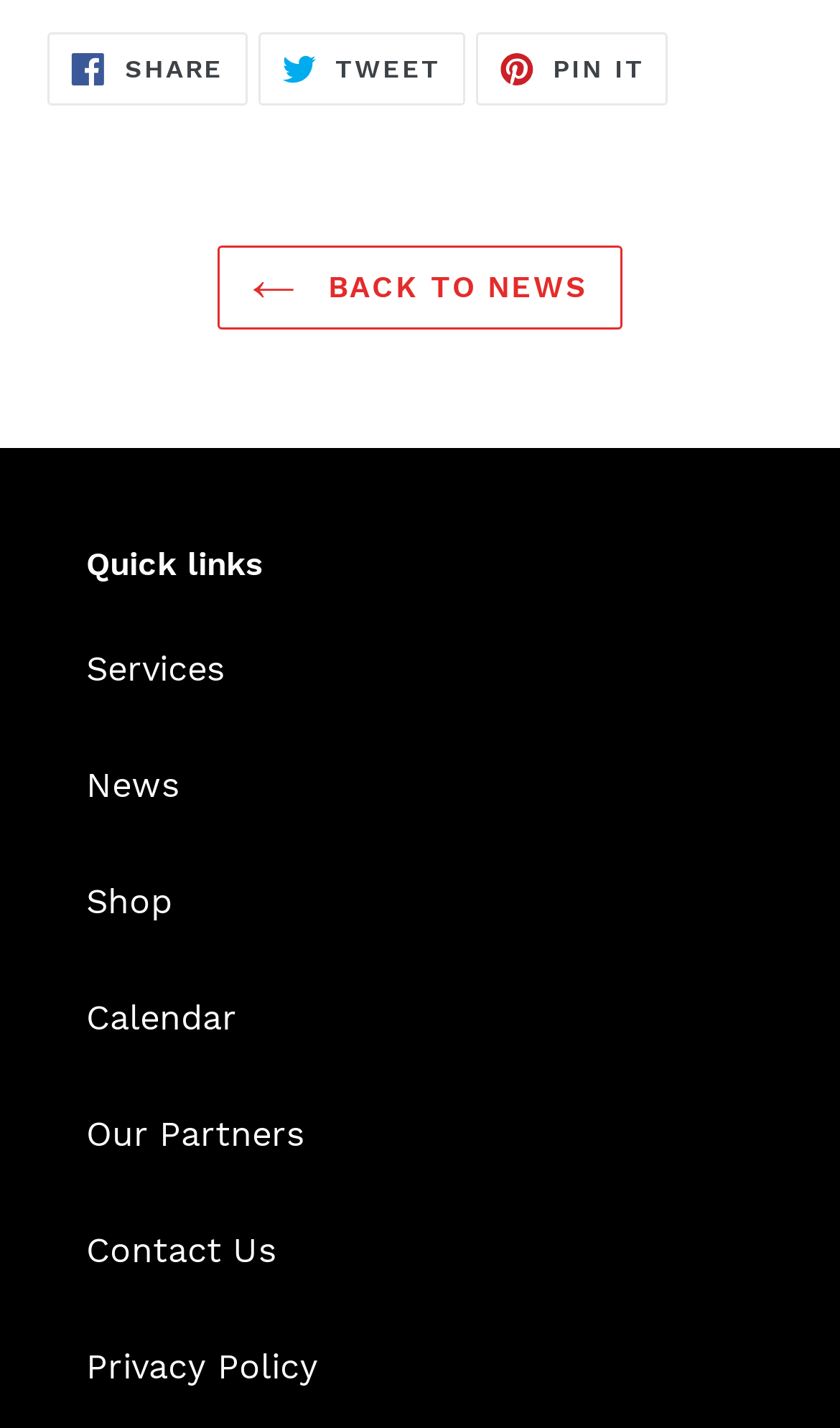Find and specify the bounding box coordinates that correspond to the clickable region for the instruction: "View services".

[0.103, 0.453, 0.267, 0.482]